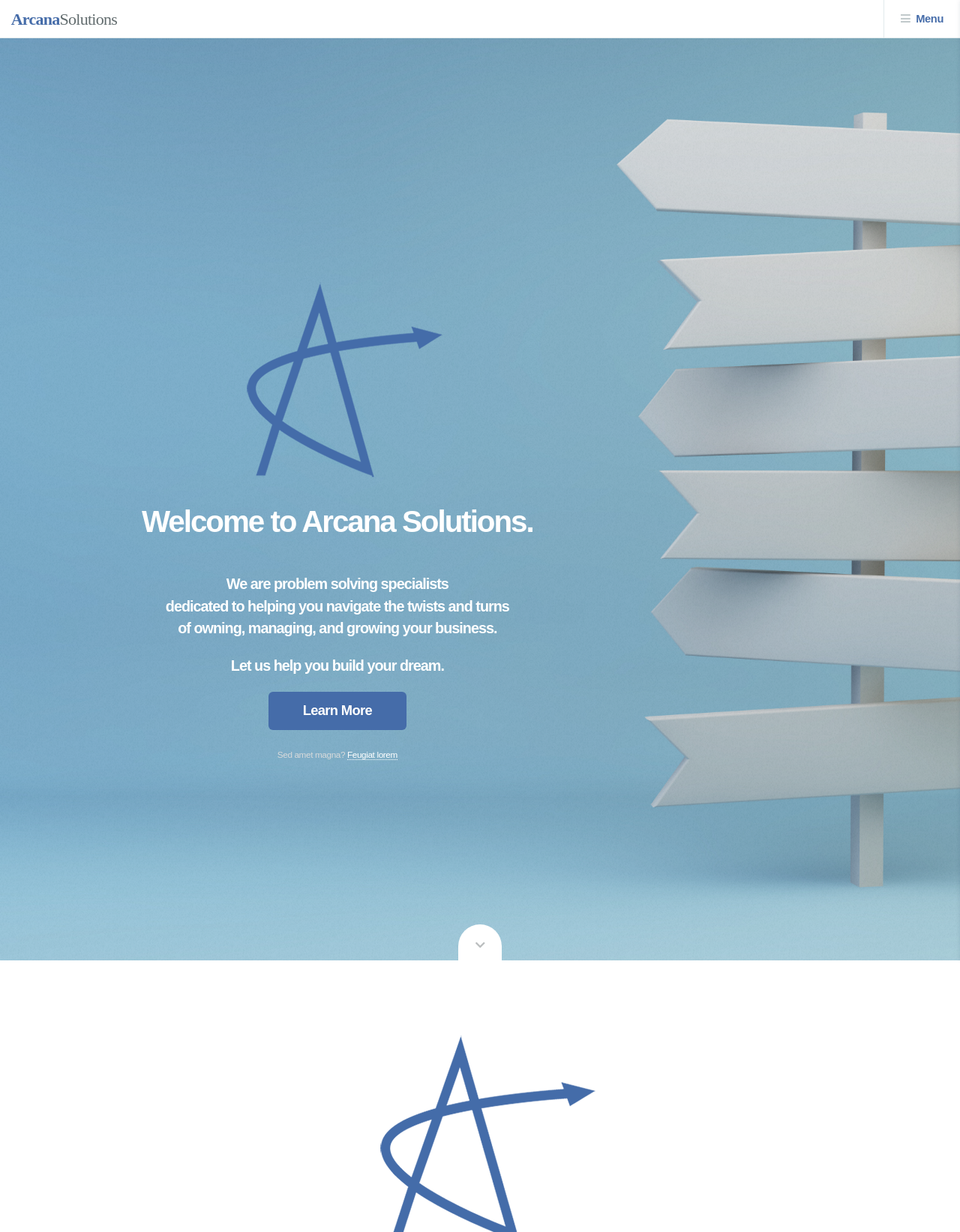What can you do after reading the introduction? Please answer the question using a single word or phrase based on the image.

Learn More